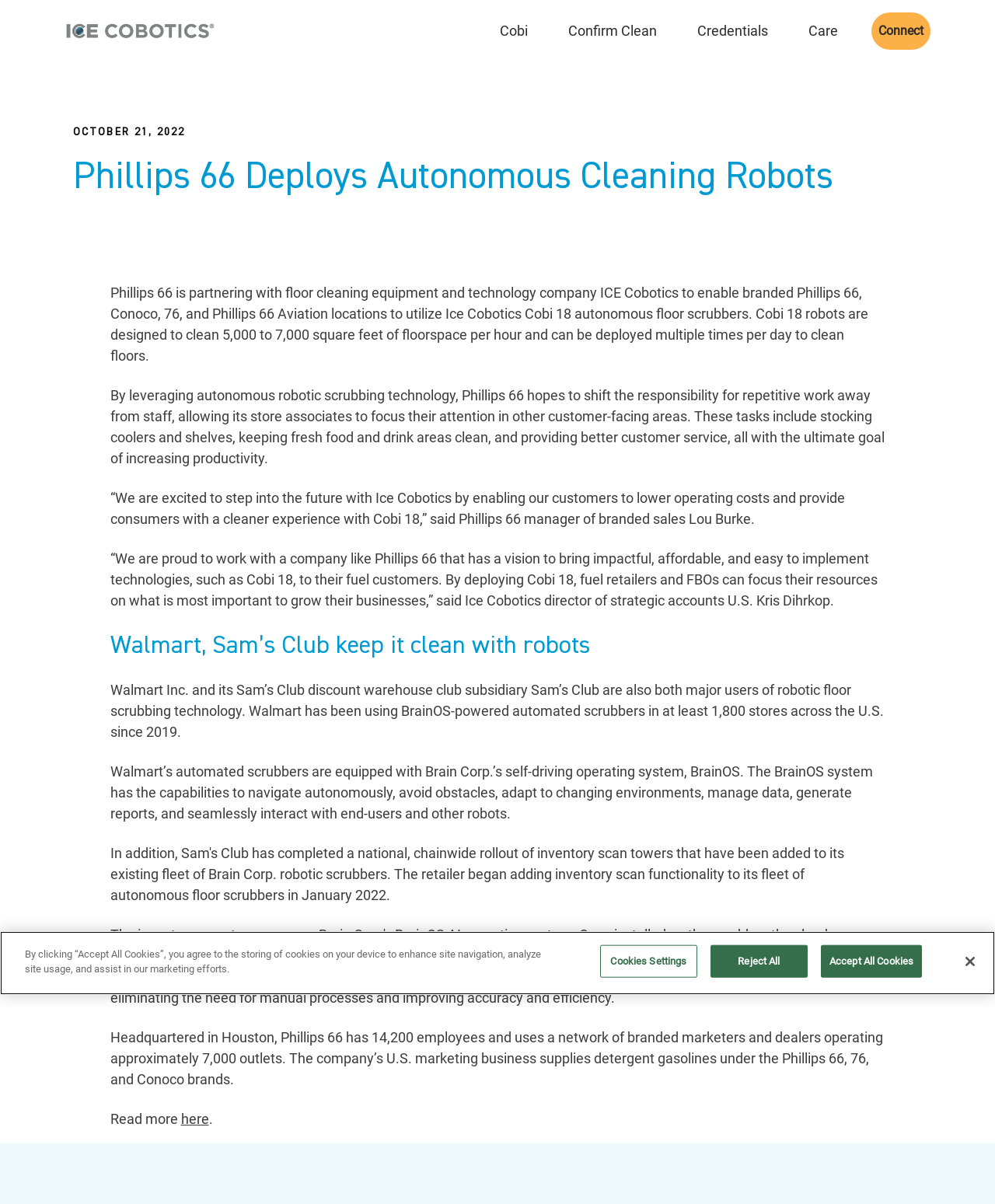Bounding box coordinates are given in the format (top-left x, top-left y, bottom-right x, bottom-right y). All values should be floating point numbers between 0 and 1. Provide the bounding box coordinate for the UI element described as: Reject All

[0.714, 0.785, 0.812, 0.812]